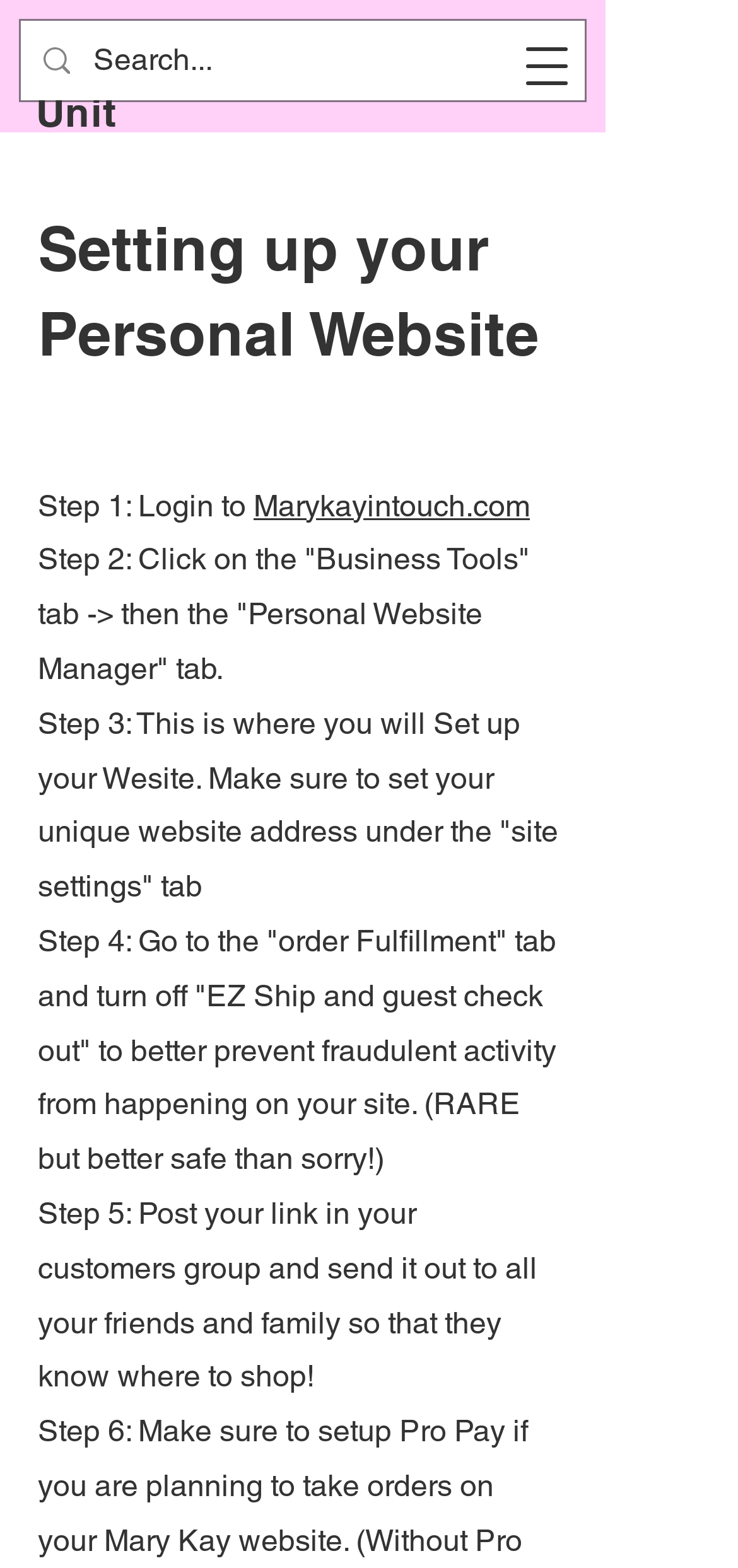Use the information in the screenshot to answer the question comprehensively: What is the purpose of Step 4?

According to the webpage, Step 4 is to go to the 'order Fulfillment' tab and turn off 'EZ Ship and guest check out' to better prevent fraudulent activity from happening on the site. This step is mentioned as a precautionary measure to ensure the security of the website.